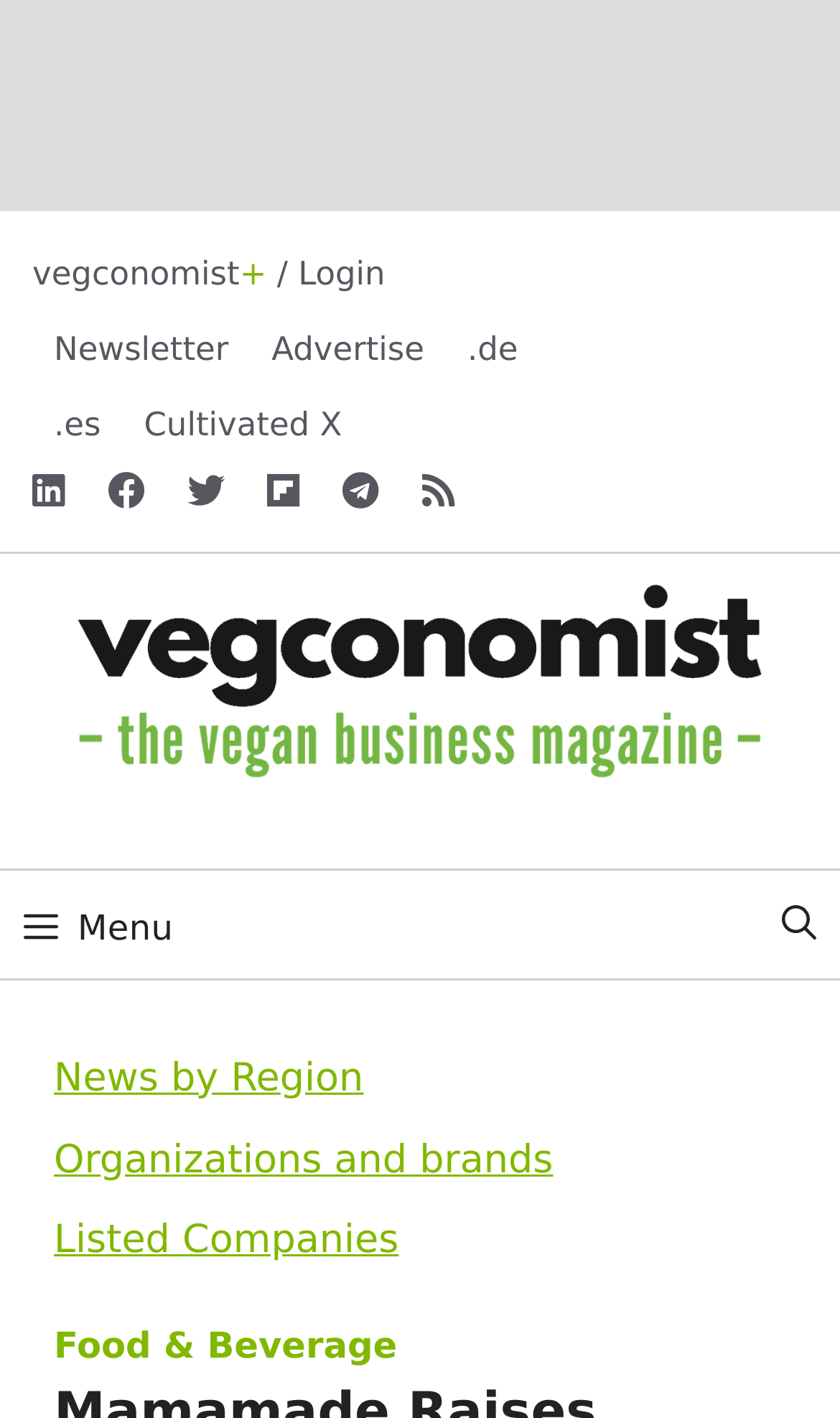Is the menu button expanded?
Refer to the screenshot and deliver a thorough answer to the question presented.

I checked the button element with the text 'Menu' and found that its 'expanded' property is set to False.